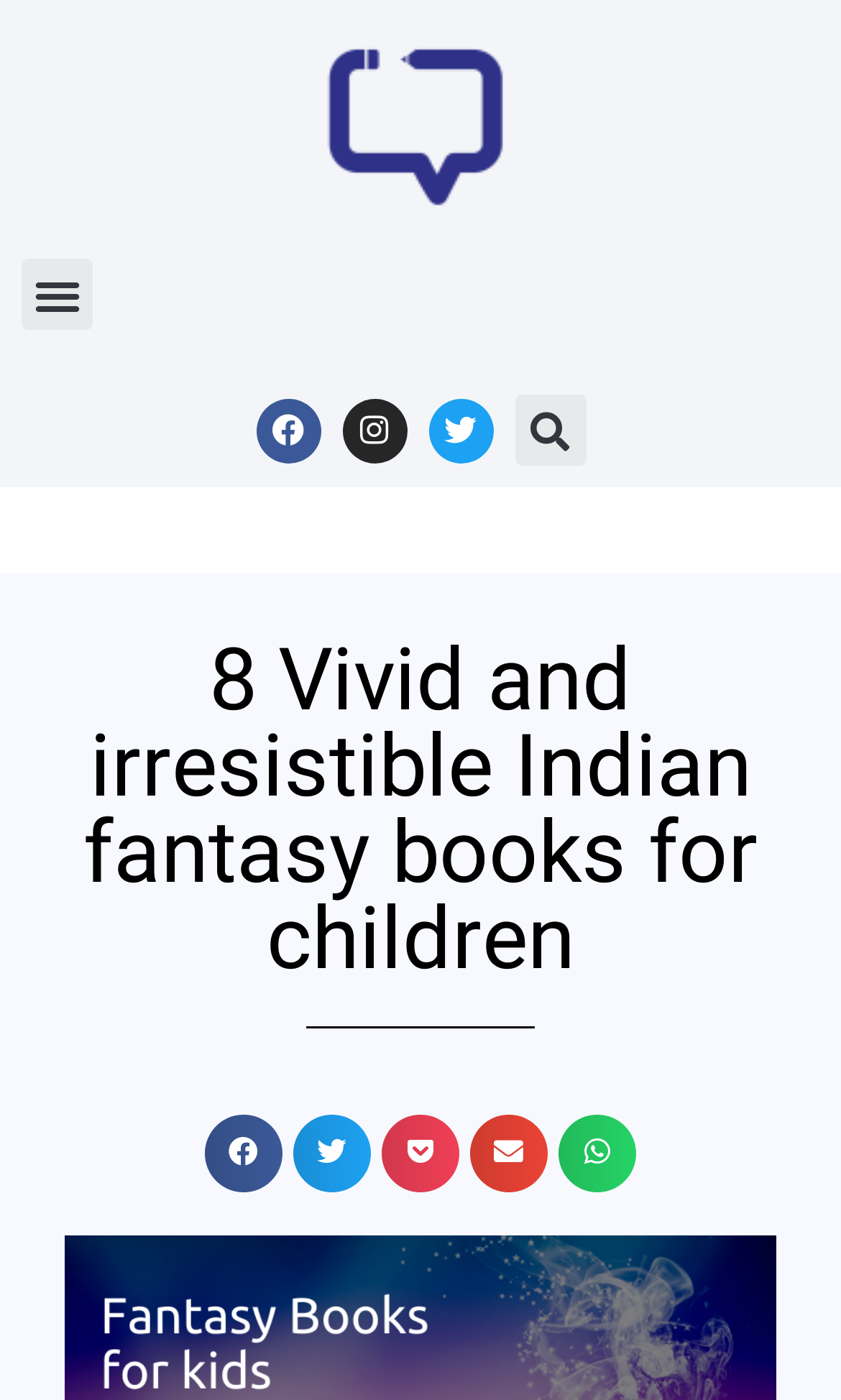Provide your answer to the question using just one word or phrase: What is the theme of the books listed?

Indian fantasy